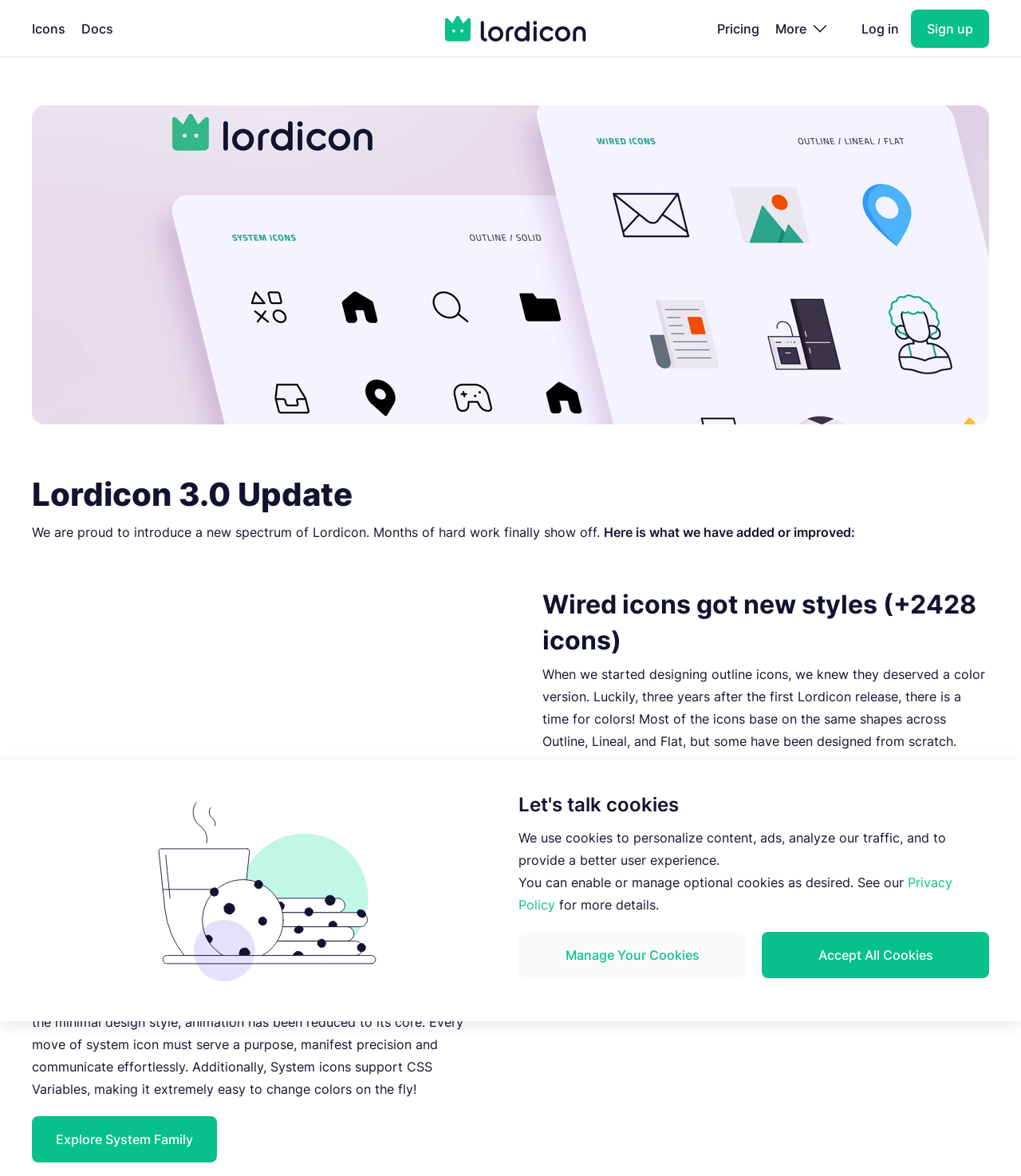How many links are available in the top navigation bar?
Carefully analyze the image and provide a thorough answer to the question.

The top navigation bar has five links: Icons, Docs, Lordicon, Pricing, and More.